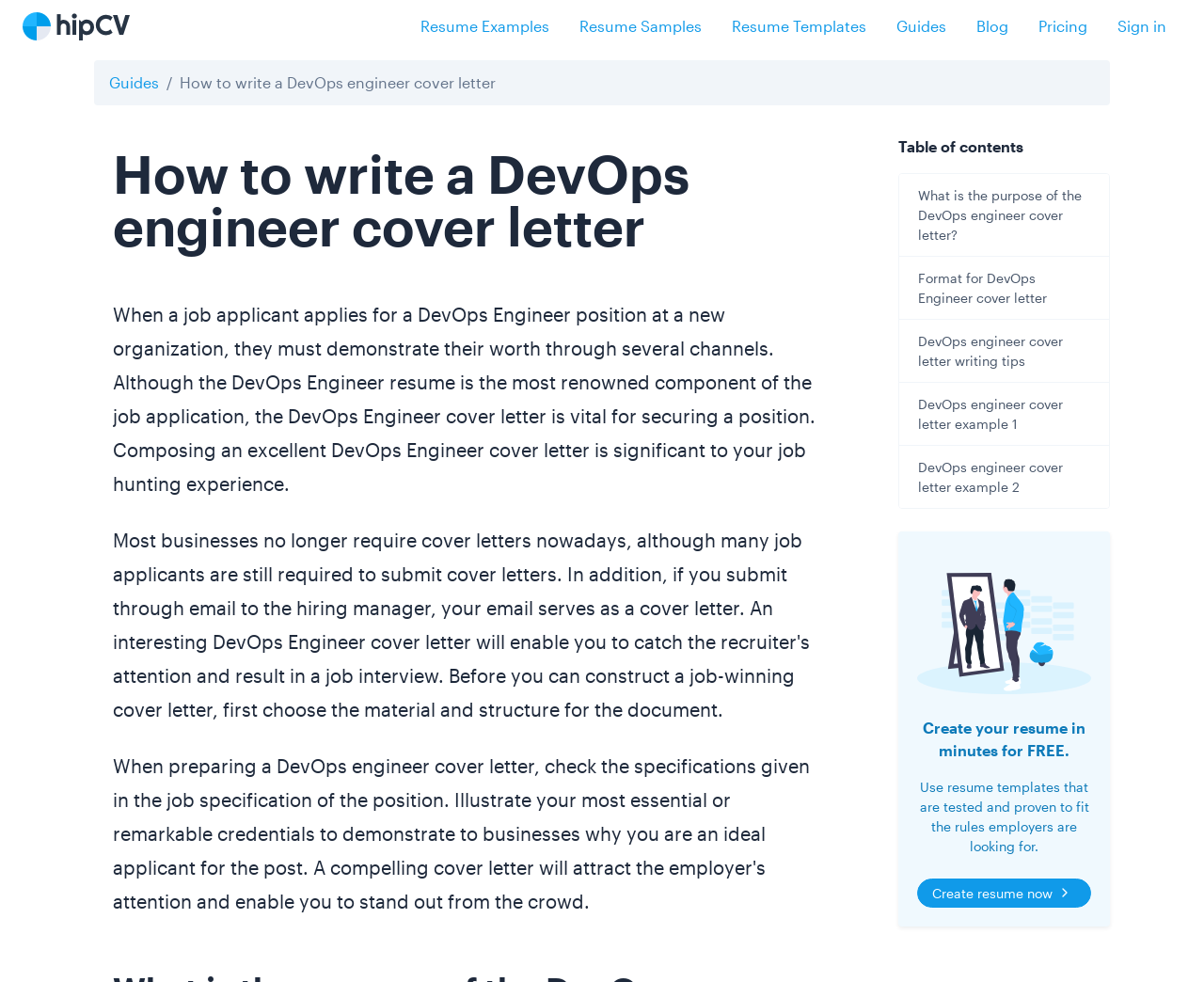Determine the bounding box coordinates of the element's region needed to click to follow the instruction: "Create a resume now". Provide these coordinates as four float numbers between 0 and 1, formatted as [left, top, right, bottom].

[0.762, 0.894, 0.906, 0.924]